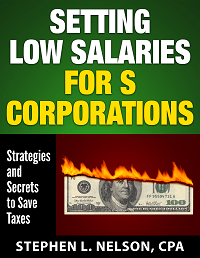Answer the question briefly using a single word or phrase: 
What is the profession of the author?

CPA